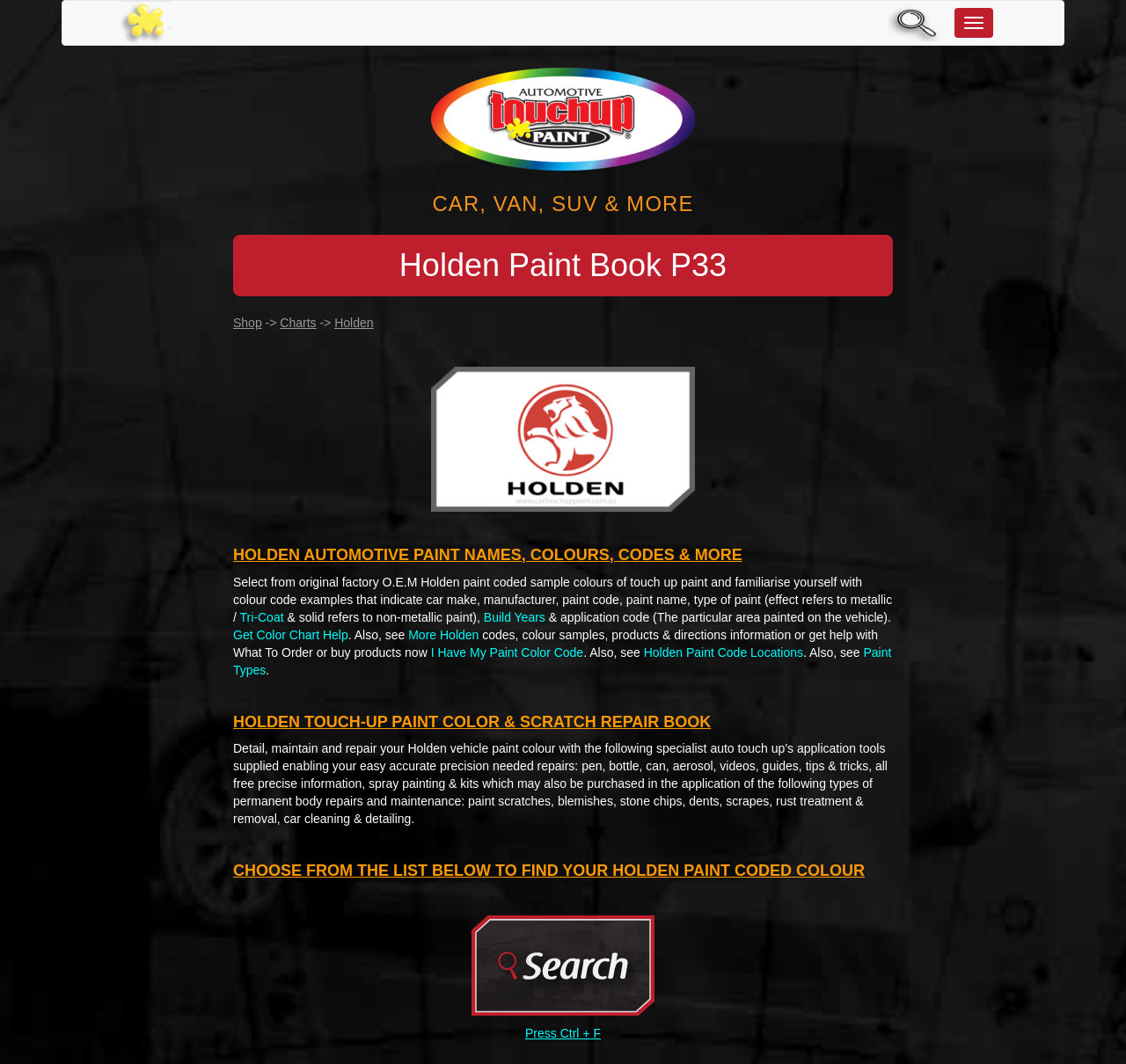Can you show the bounding box coordinates of the region to click on to complete the task described in the instruction: "Toggle navigation"?

[0.848, 0.007, 0.882, 0.036]